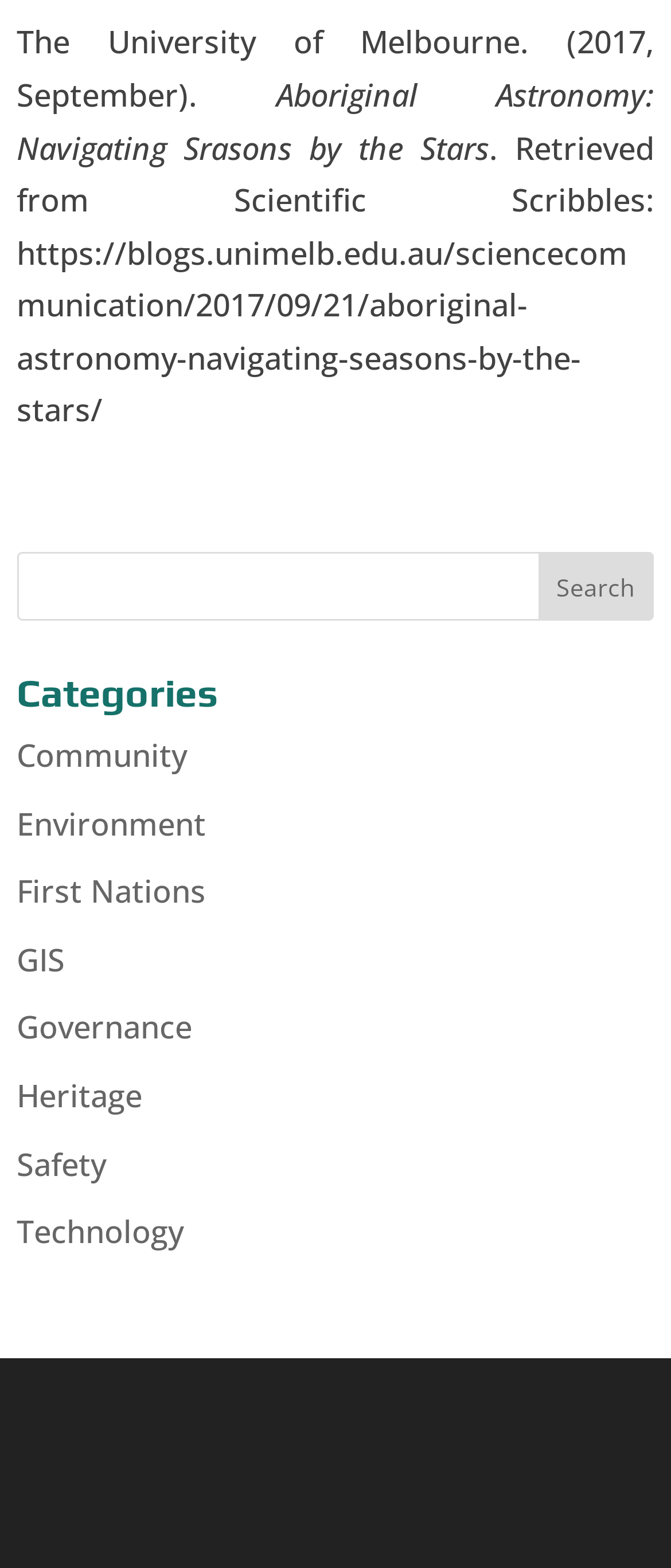Please find the bounding box coordinates of the element that must be clicked to perform the given instruction: "explore First Nations link". The coordinates should be four float numbers from 0 to 1, i.e., [left, top, right, bottom].

[0.025, 0.555, 0.307, 0.581]